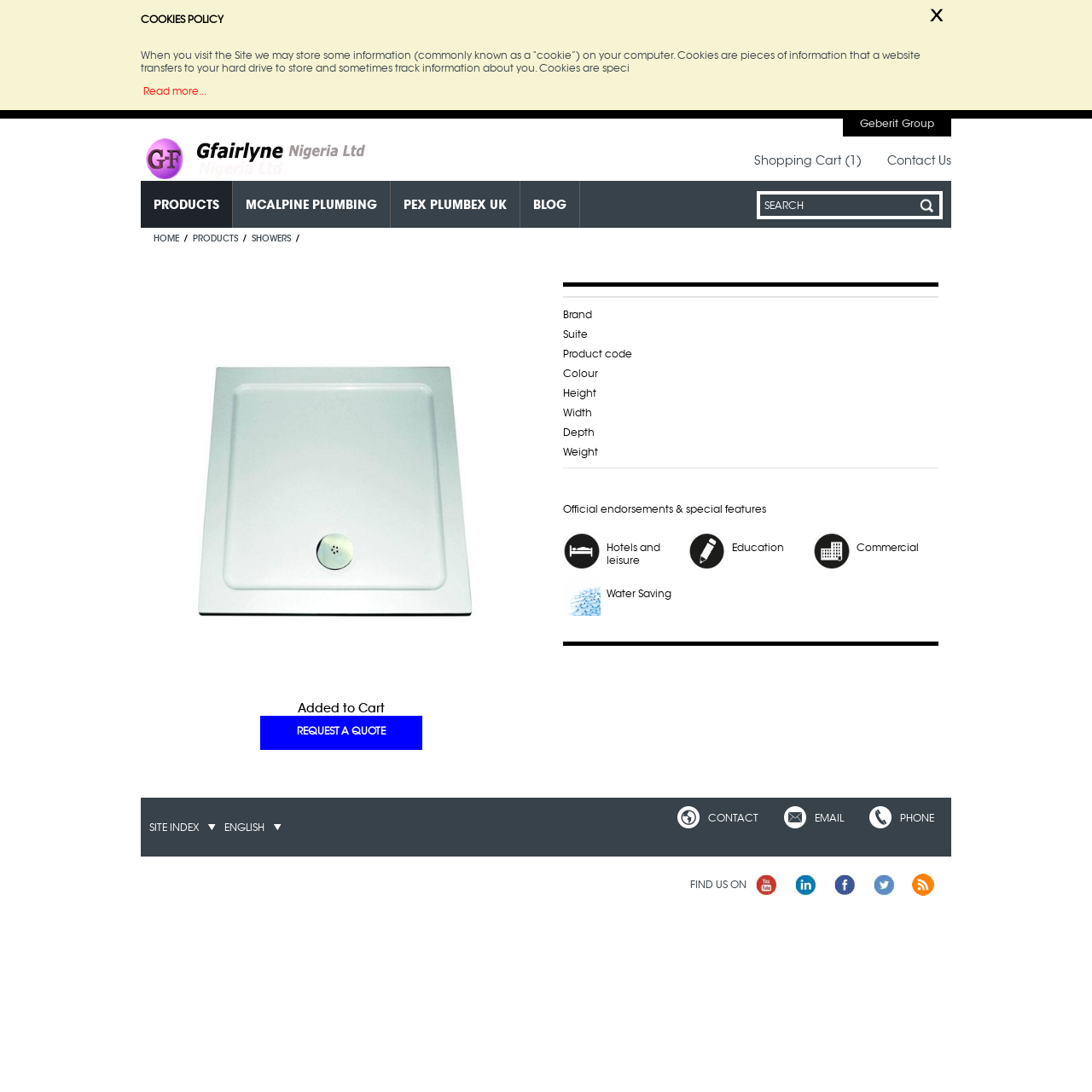What is the color of the 'Hotels and leisure' image?
Please provide a comprehensive answer to the question based on the webpage screenshot.

The webpage does not specify the color of the 'Hotels and leisure' image. It only provides the image with no additional information about its color.